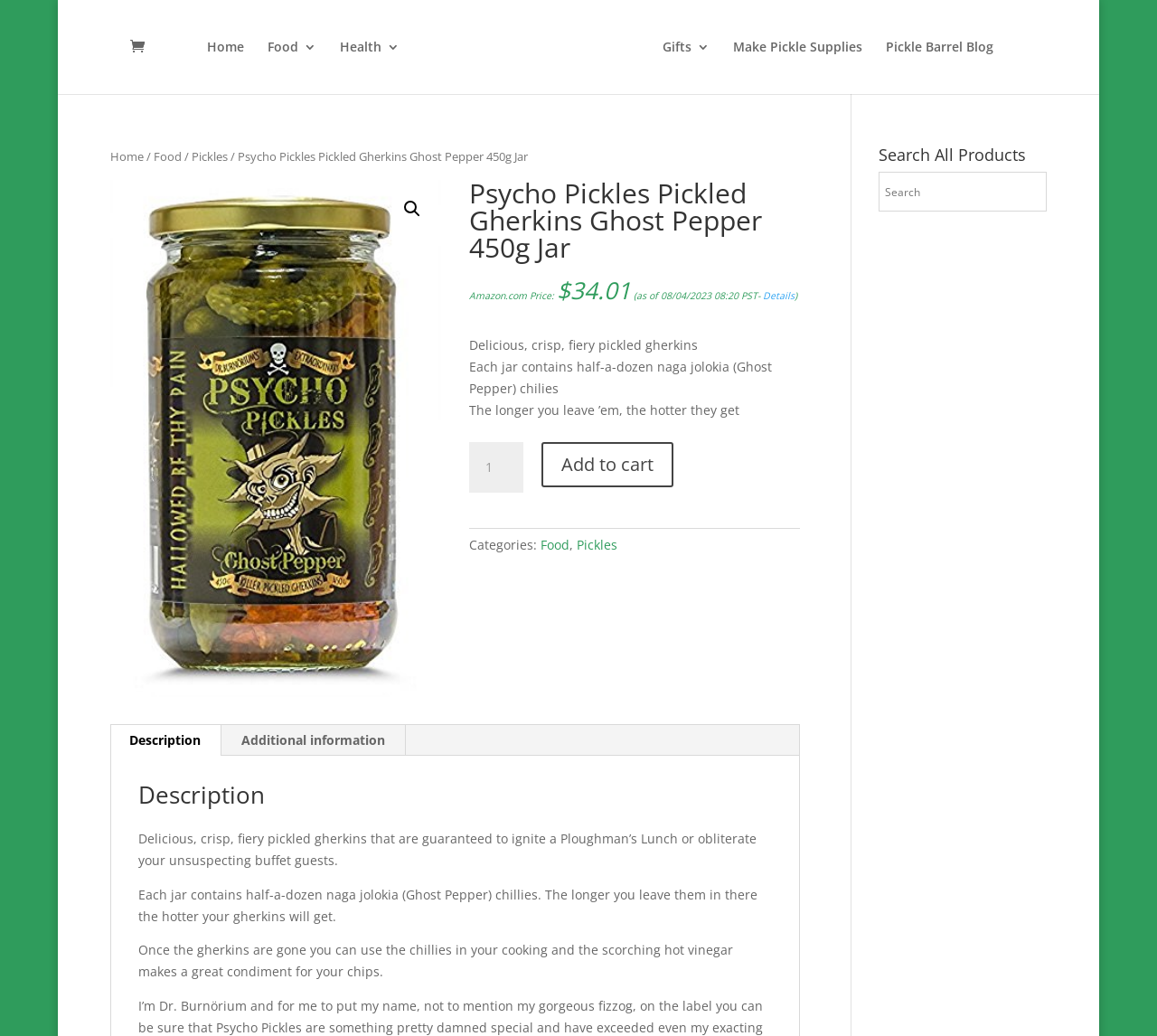Please determine the bounding box coordinates of the element to click on in order to accomplish the following task: "View Alexis' profile". Ensure the coordinates are four float numbers ranging from 0 to 1, i.e., [left, top, right, bottom].

None